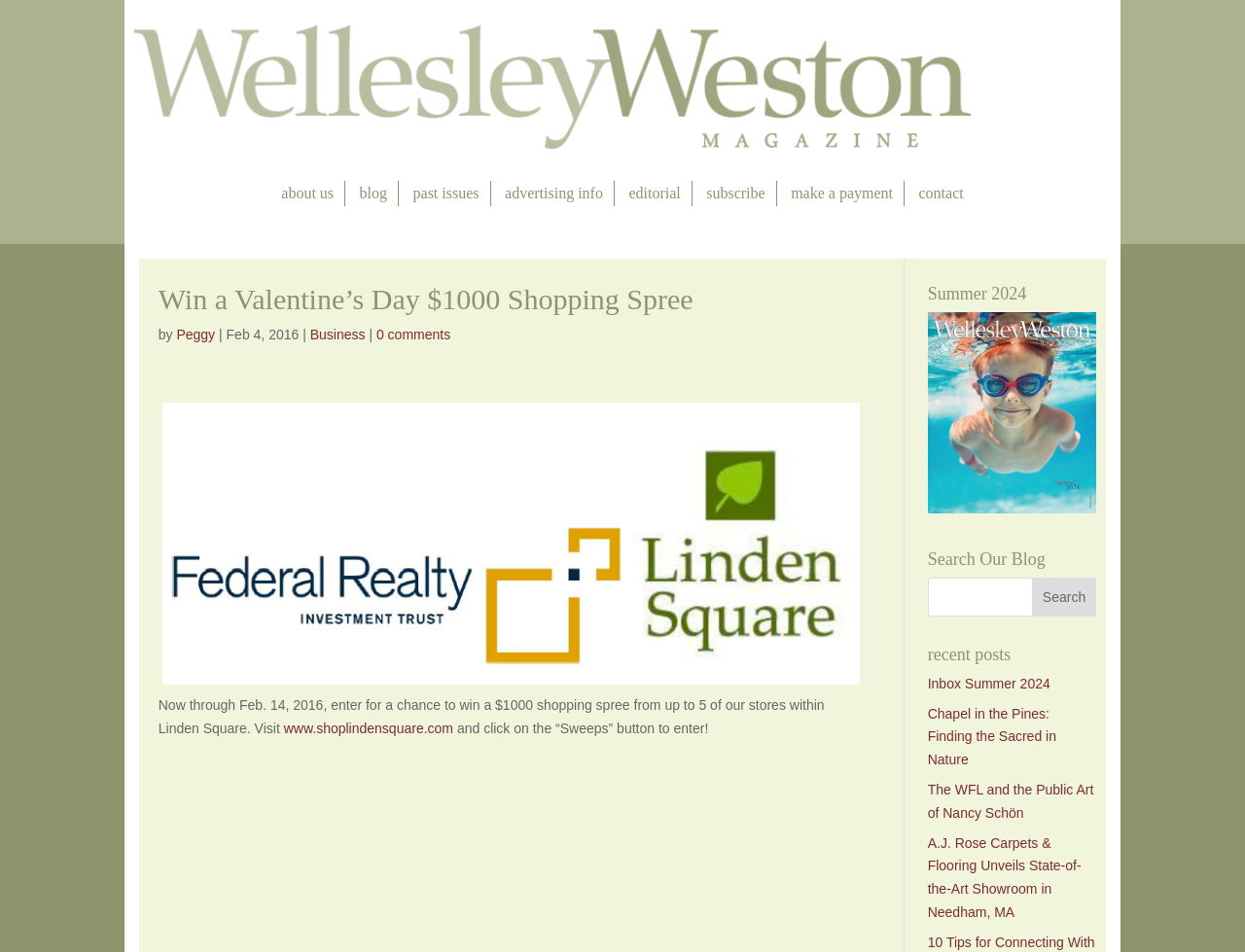Using the provided description value="Search", find the bounding box coordinates for the UI element. Provide the coordinates in (top-left x, top-left y, bottom-right x, bottom-right y) format, ensuring all values are between 0 and 1.

[0.829, 0.575, 0.88, 0.616]